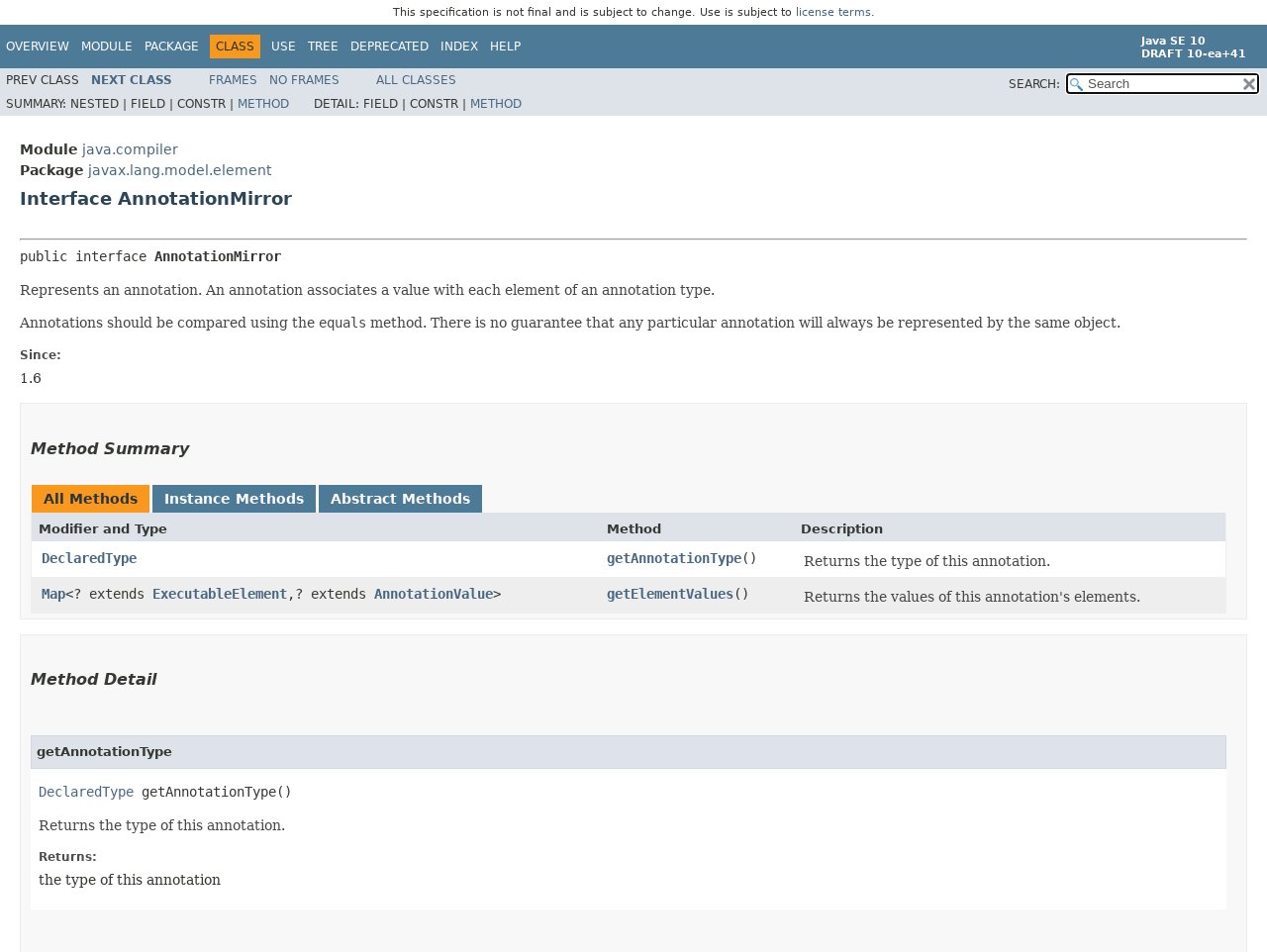What is the return type of the 'getAnnotationType()' method?
Analyze the image and deliver a detailed answer to the question.

I found the answer by looking at the method summary table, where it says 'getAnnotationType()' returns 'DeclaredType'.